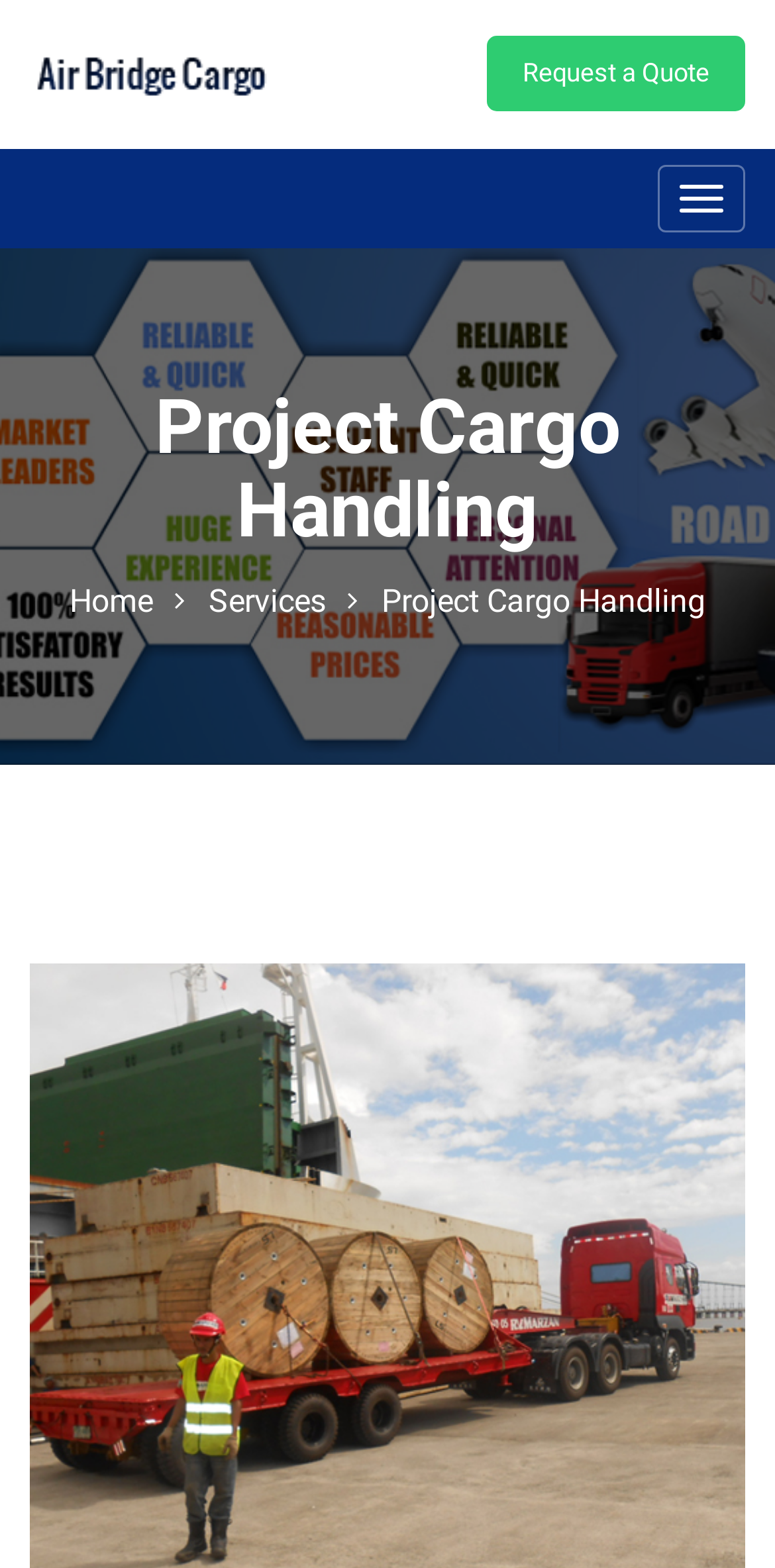Respond to the question below with a concise word or phrase:
What is the name of the company?

Air Bridge Cargo